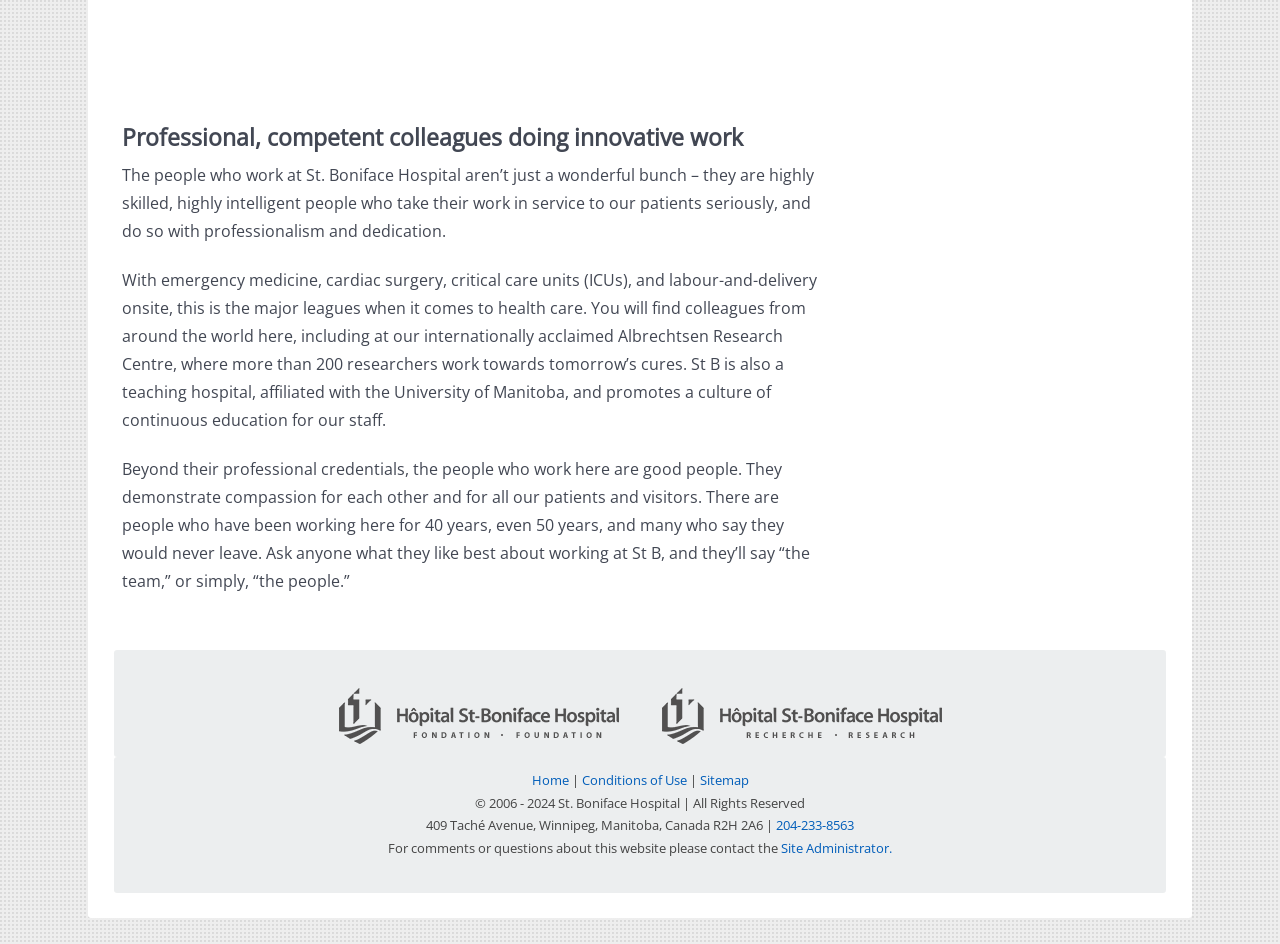Given the element description Conditions of Use, identify the bounding box coordinates for the UI element on the webpage screenshot. The format should be (top-left x, top-left y, bottom-right x, bottom-right y), with values between 0 and 1.

[0.454, 0.817, 0.536, 0.836]